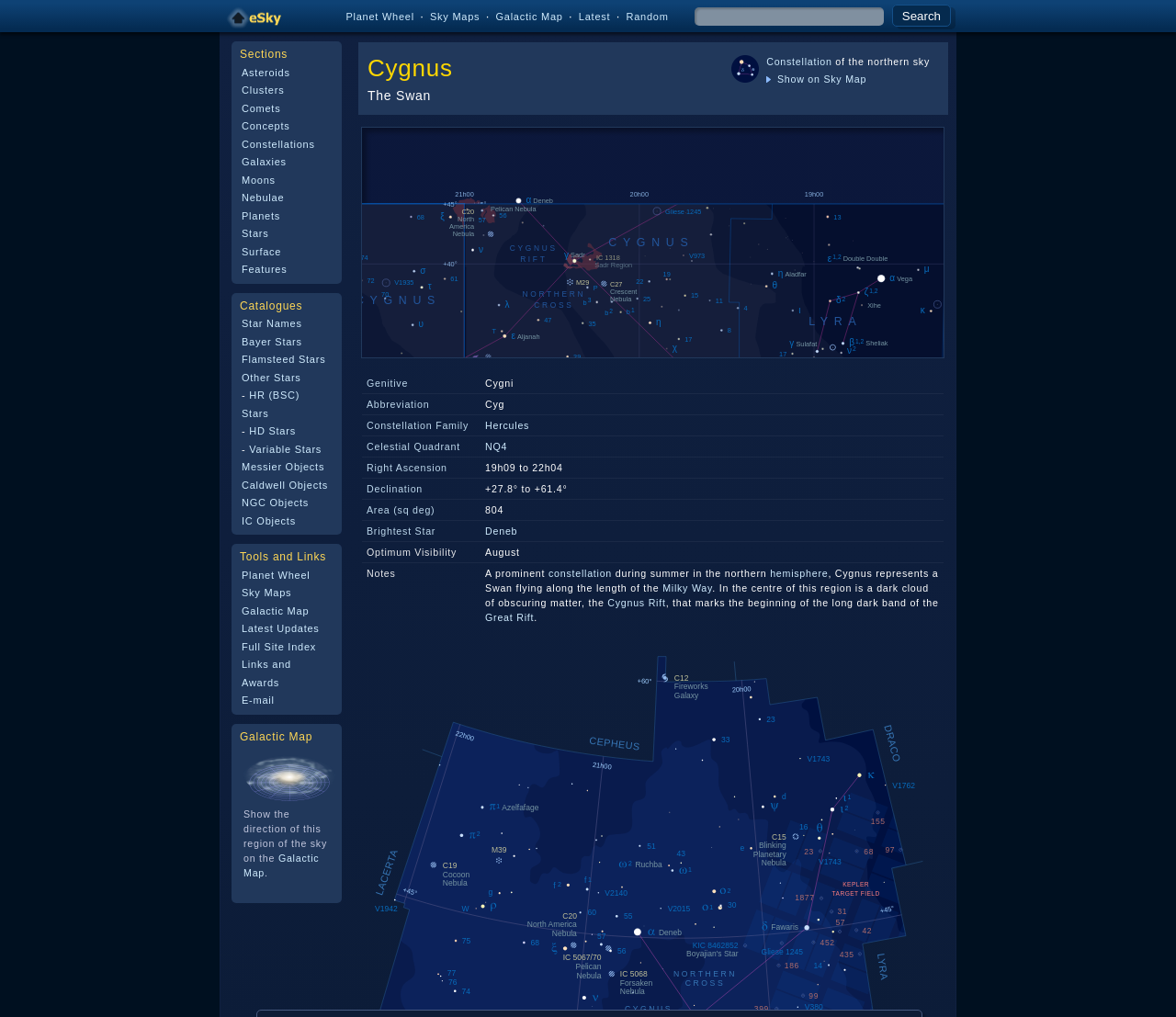Please specify the bounding box coordinates of the element that should be clicked to execute the given instruction: 'View the Galactic Map'. Ensure the coordinates are four float numbers between 0 and 1, expressed as [left, top, right, bottom].

[0.205, 0.154, 0.244, 0.164]